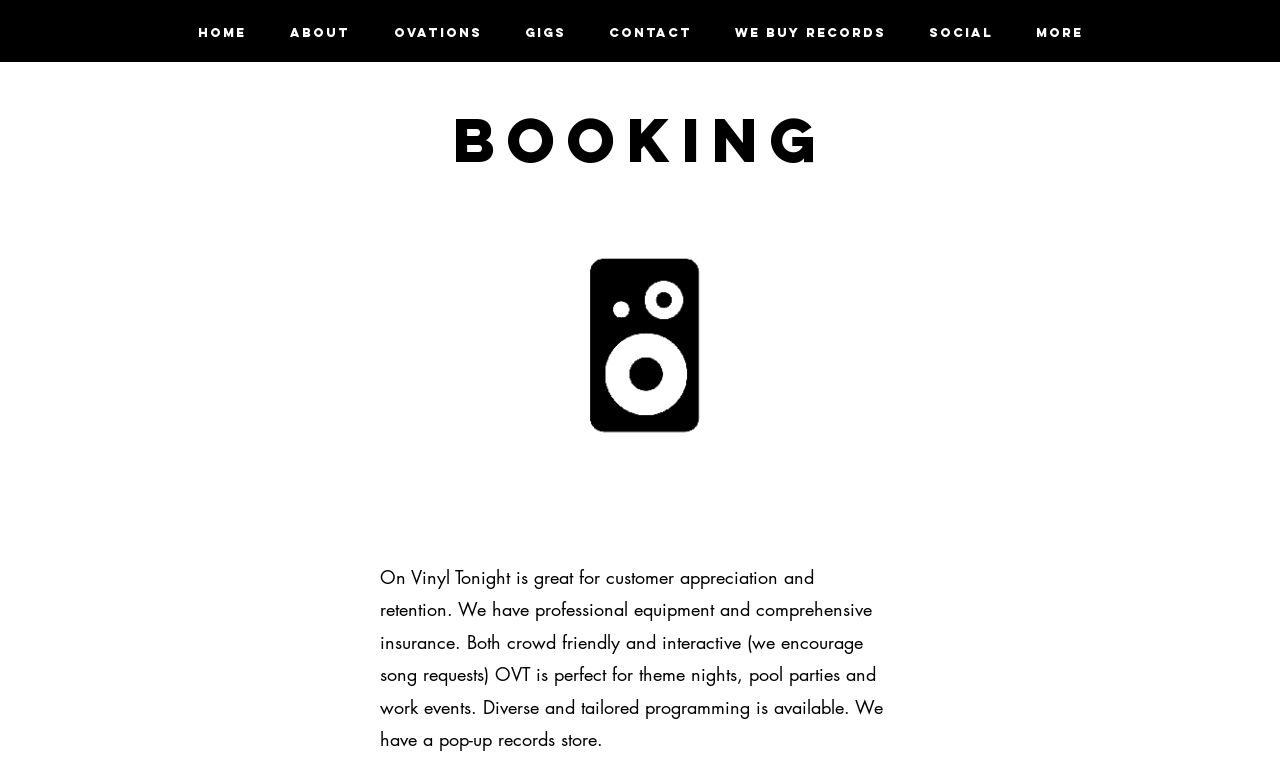Consider the image and give a detailed and elaborate answer to the question: 
What additional service does On Vinyl Tonight offer?

In addition to its main services, On Vinyl Tonight also offers a pop-up records store, as mentioned in the text 'We have a pop-up records store.' This suggests that the service is not limited to DJ bookings, but also provides a related retail experience.